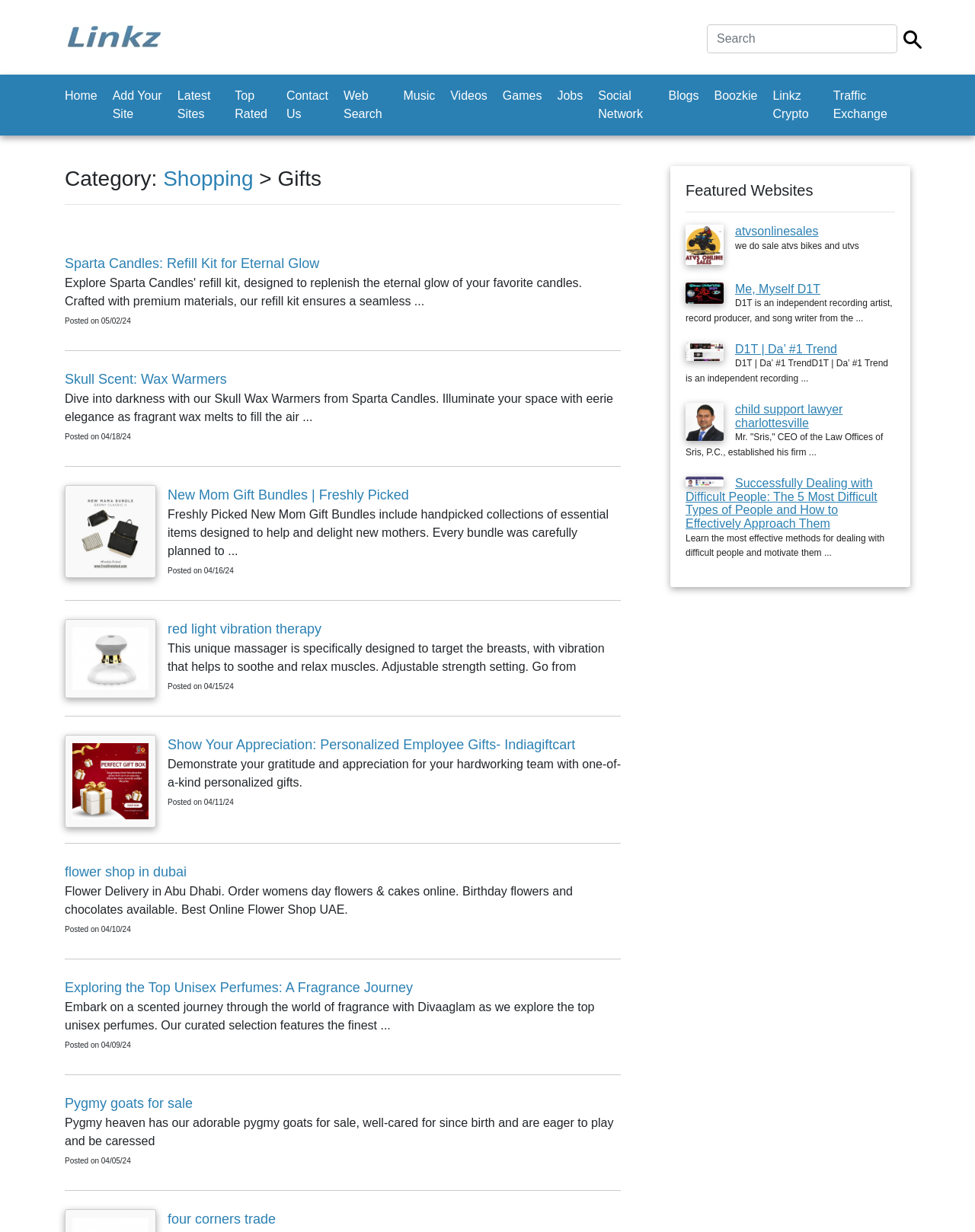Highlight the bounding box coordinates of the element that should be clicked to carry out the following instruction: "Check out the Sparta Candles: Refill Kit for Eternal Glow". The coordinates must be given as four float numbers ranging from 0 to 1, i.e., [left, top, right, bottom].

[0.066, 0.207, 0.327, 0.22]